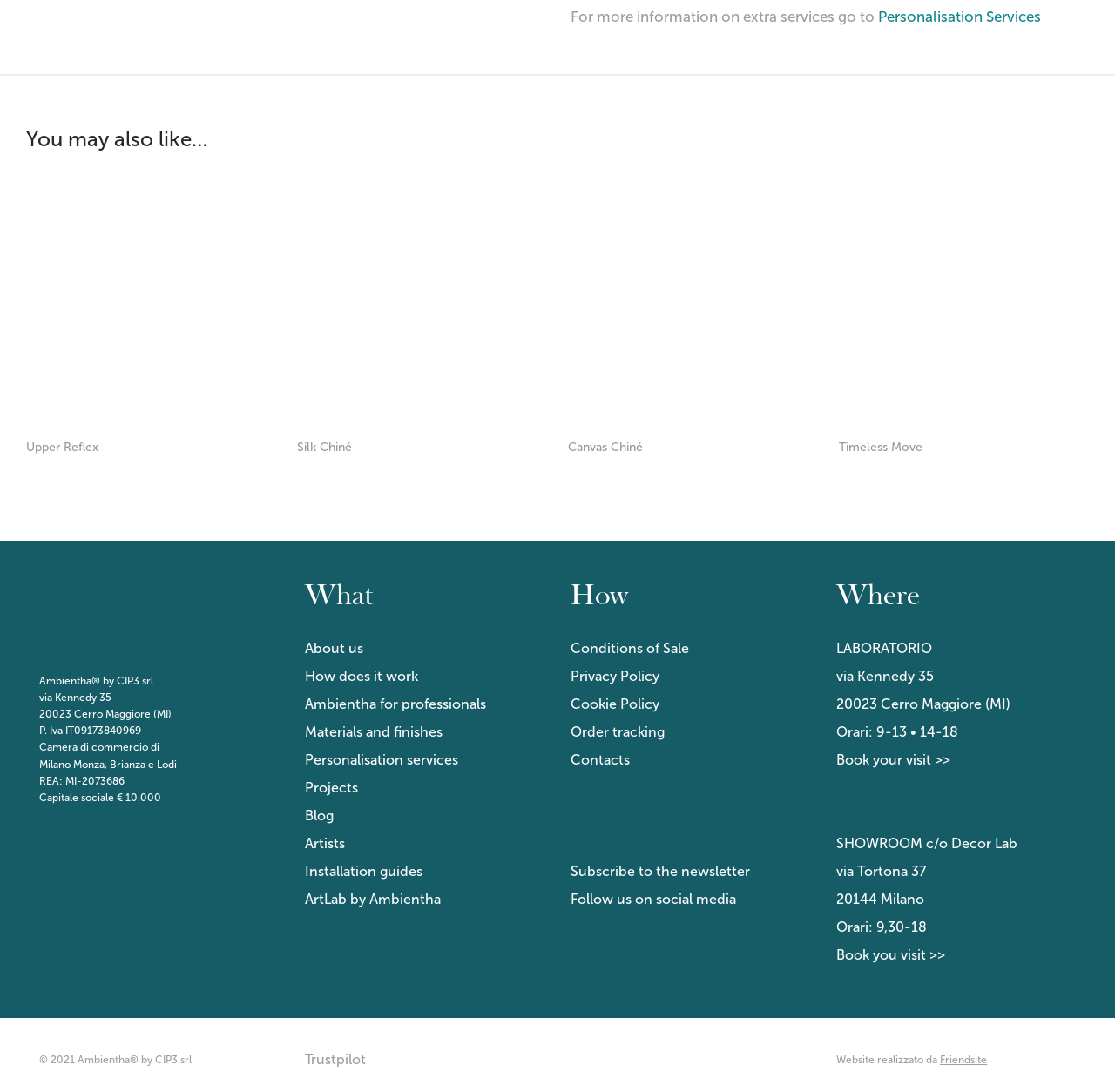Identify the bounding box coordinates for the element you need to click to achieve the following task: "Visit University of Warwick homepage". Provide the bounding box coordinates as four float numbers between 0 and 1, in the form [left, top, right, bottom].

None